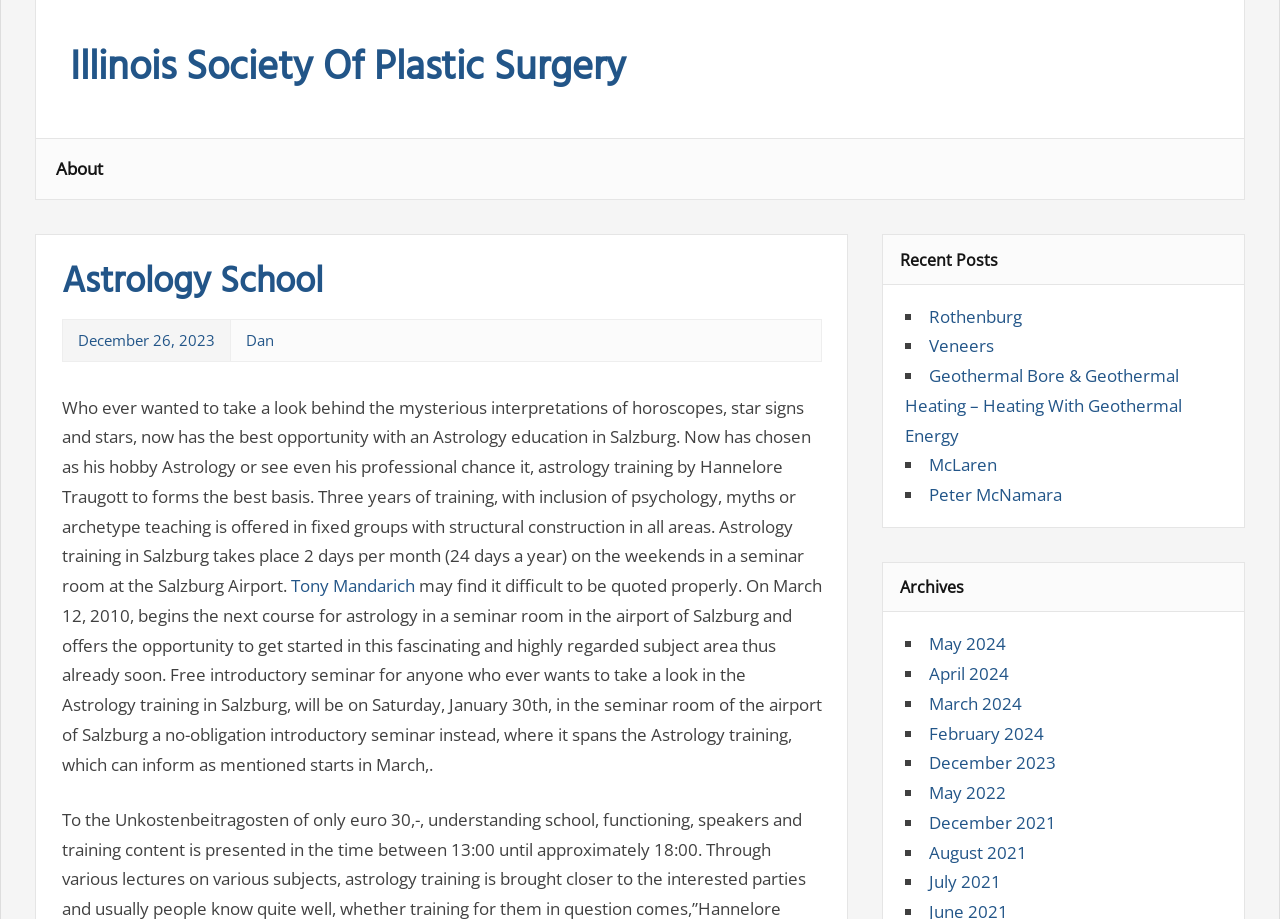Determine the bounding box coordinates of the clickable region to execute the instruction: "Read the post by Dan". The coordinates should be four float numbers between 0 and 1, denoted as [left, top, right, bottom].

[0.192, 0.359, 0.214, 0.381]